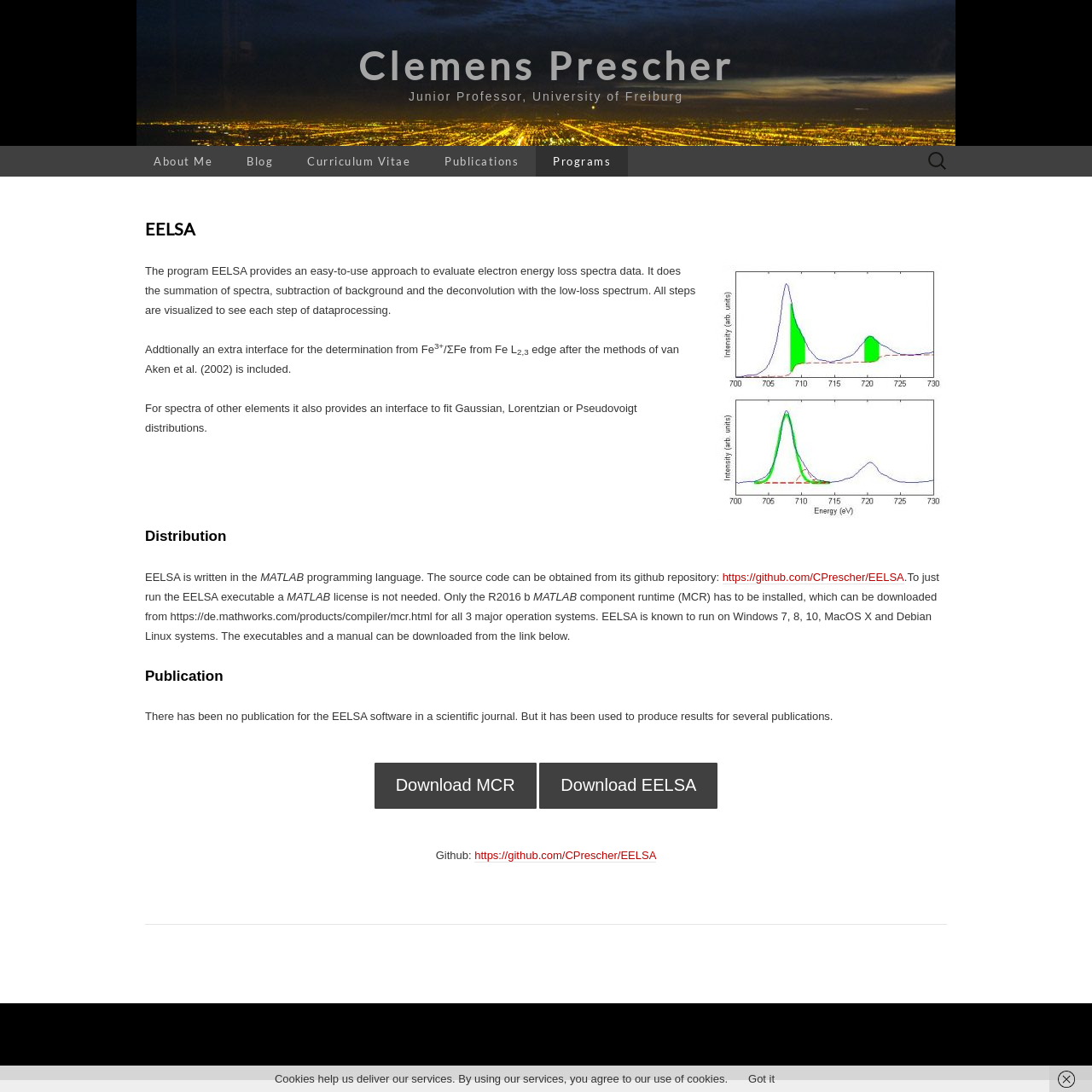Refer to the image and provide a thorough answer to this question:
What programming language is EELSA written in?

The programming language used to write EELSA is mentioned in the static text 'EELSA is written in the MATLAB programming language.' which is located in the section describing the program.